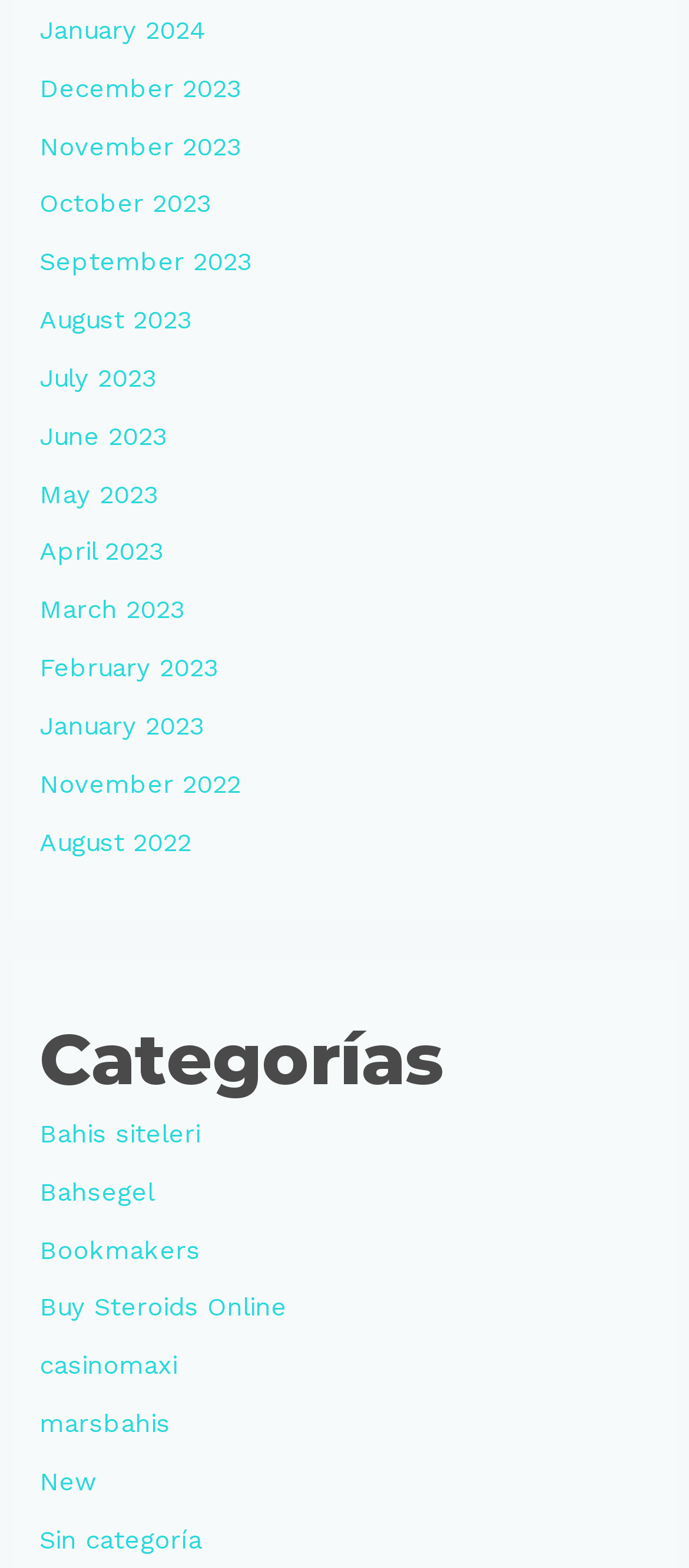Find the bounding box coordinates of the element's region that should be clicked in order to follow the given instruction: "Check out Bookmakers". The coordinates should consist of four float numbers between 0 and 1, i.e., [left, top, right, bottom].

[0.058, 0.787, 0.291, 0.807]